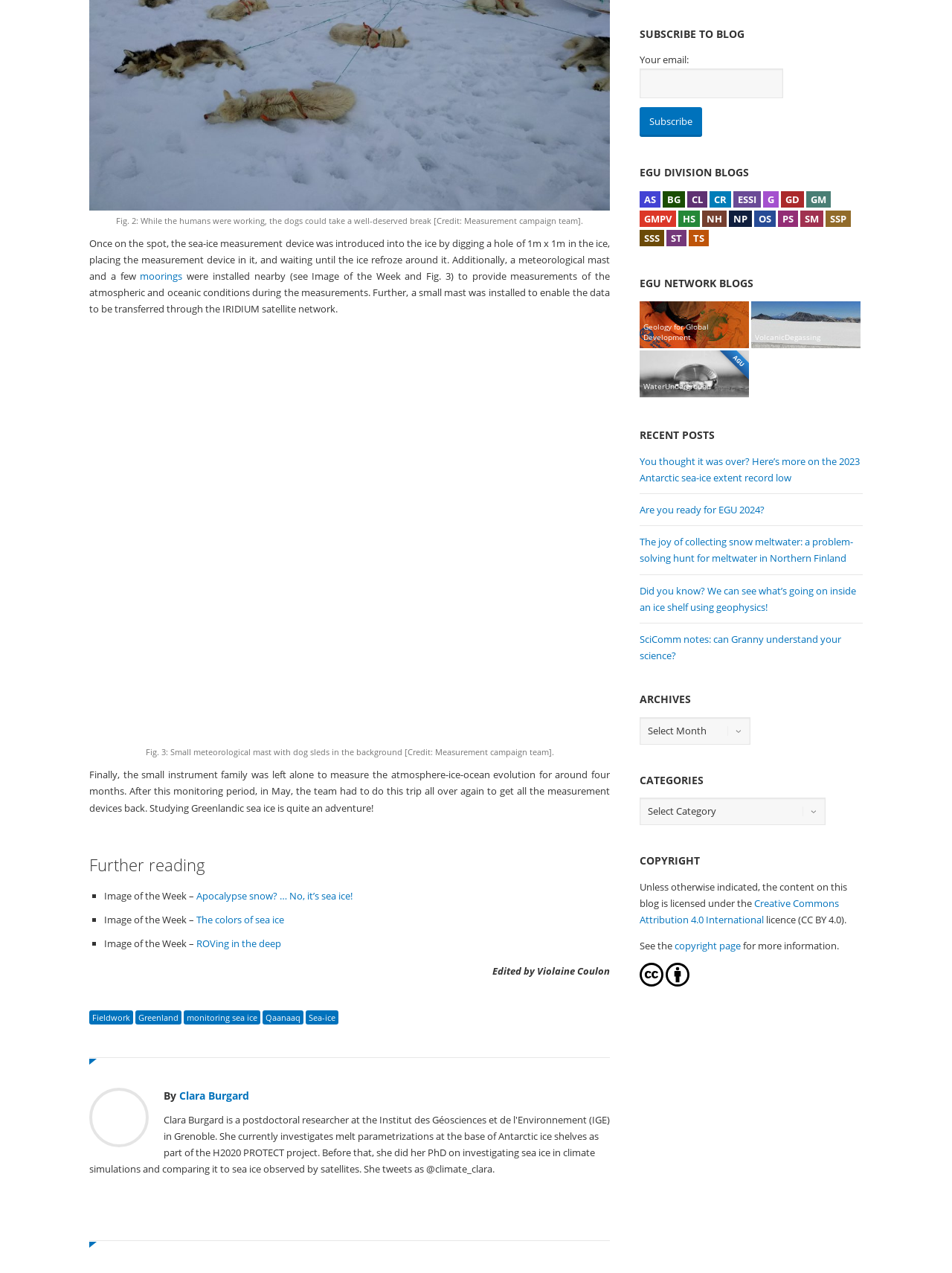What is the topic of the blog post?
Refer to the image and answer the question using a single word or phrase.

Sea-ice measurement